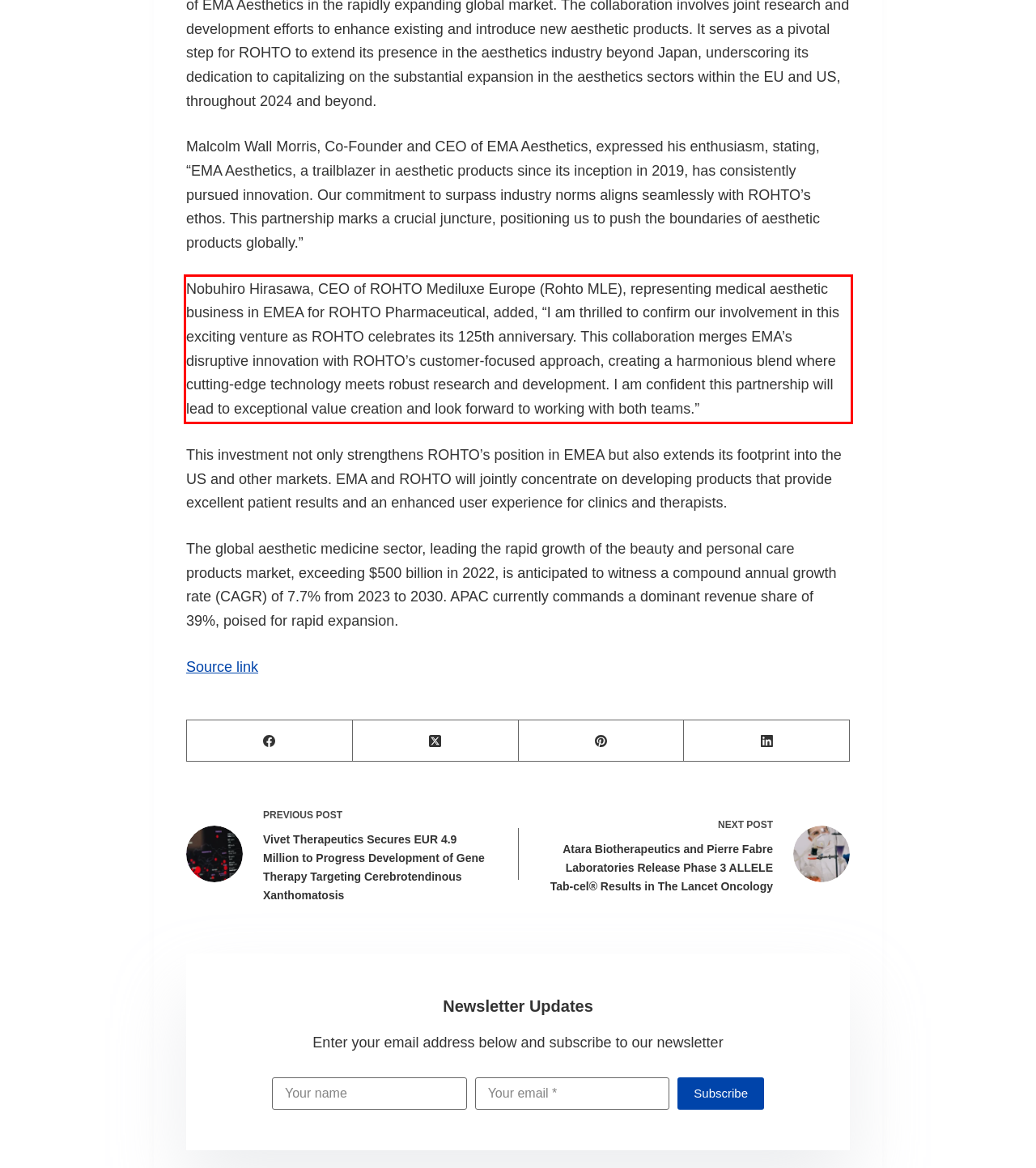From the given screenshot of a webpage, identify the red bounding box and extract the text content within it.

Nobuhiro Hirasawa, CEO of ROHTO Mediluxe Europe (Rohto MLE), representing medical aesthetic business in EMEA for ROHTO Pharmaceutical, added, “I am thrilled to confirm our involvement in this exciting venture as ROHTO celebrates its 125th anniversary. This collaboration merges EMA’s disruptive innovation with ROHTO’s customer-focused approach, creating a harmonious blend where cutting-edge technology meets robust research and development. I am confident this partnership will lead to exceptional value creation and look forward to working with both teams.”